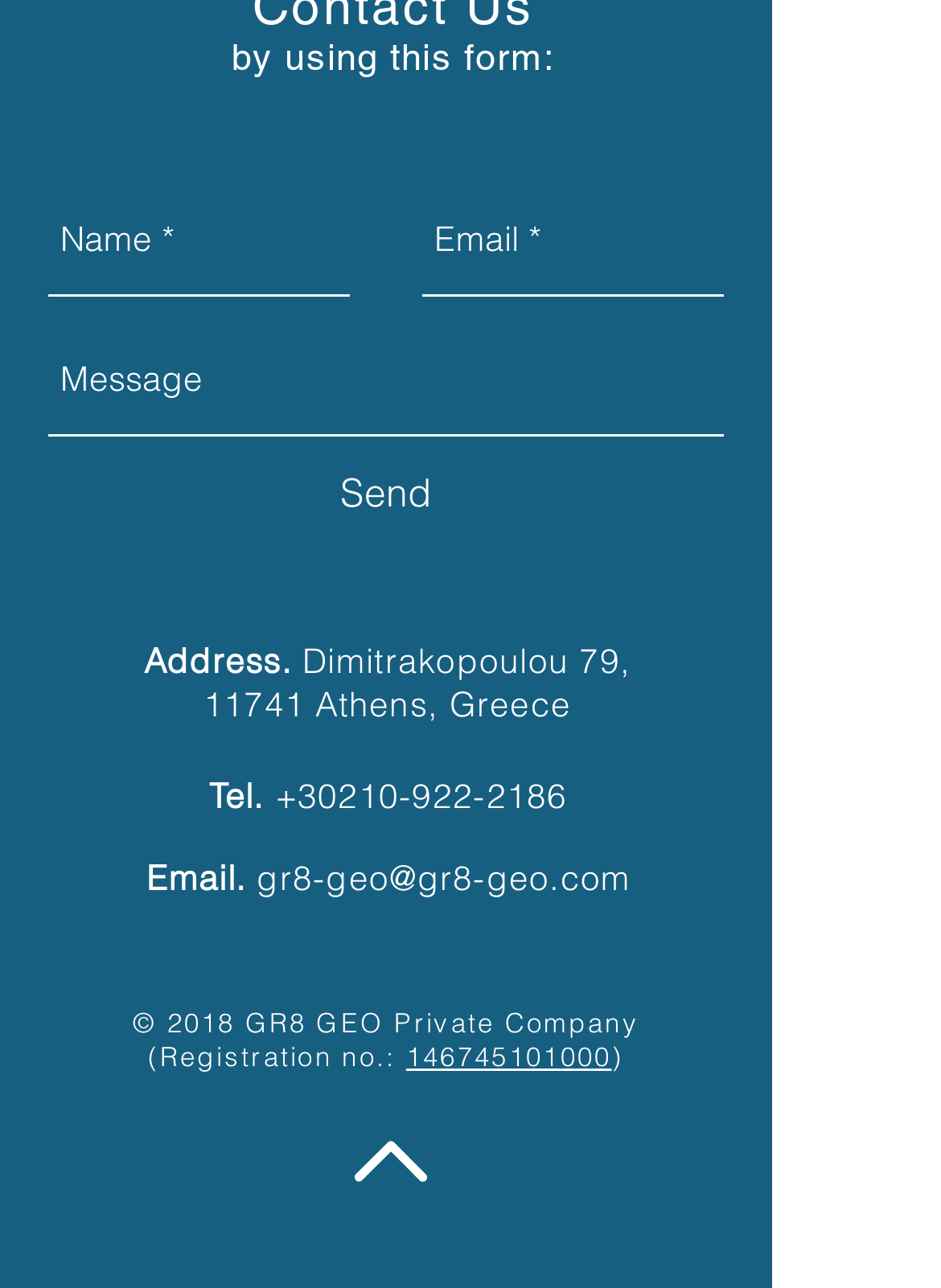Please reply to the following question using a single word or phrase: 
What is the company's email address?

gr8-geo@gr8-geo.com